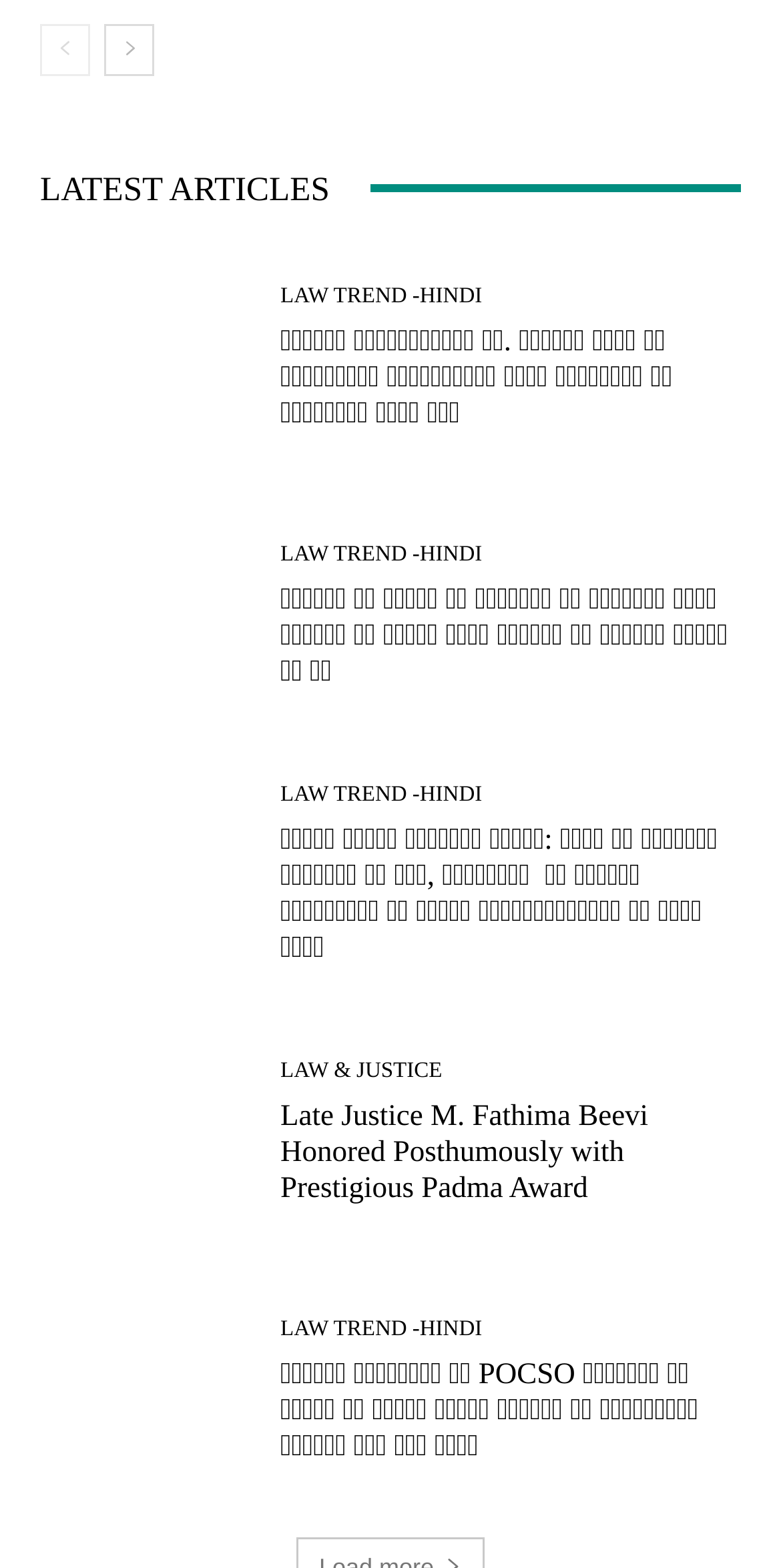Determine the bounding box coordinates of the area to click in order to meet this instruction: "Browse the 'LAW TREND -HINDI' section".

[0.359, 0.182, 0.617, 0.196]